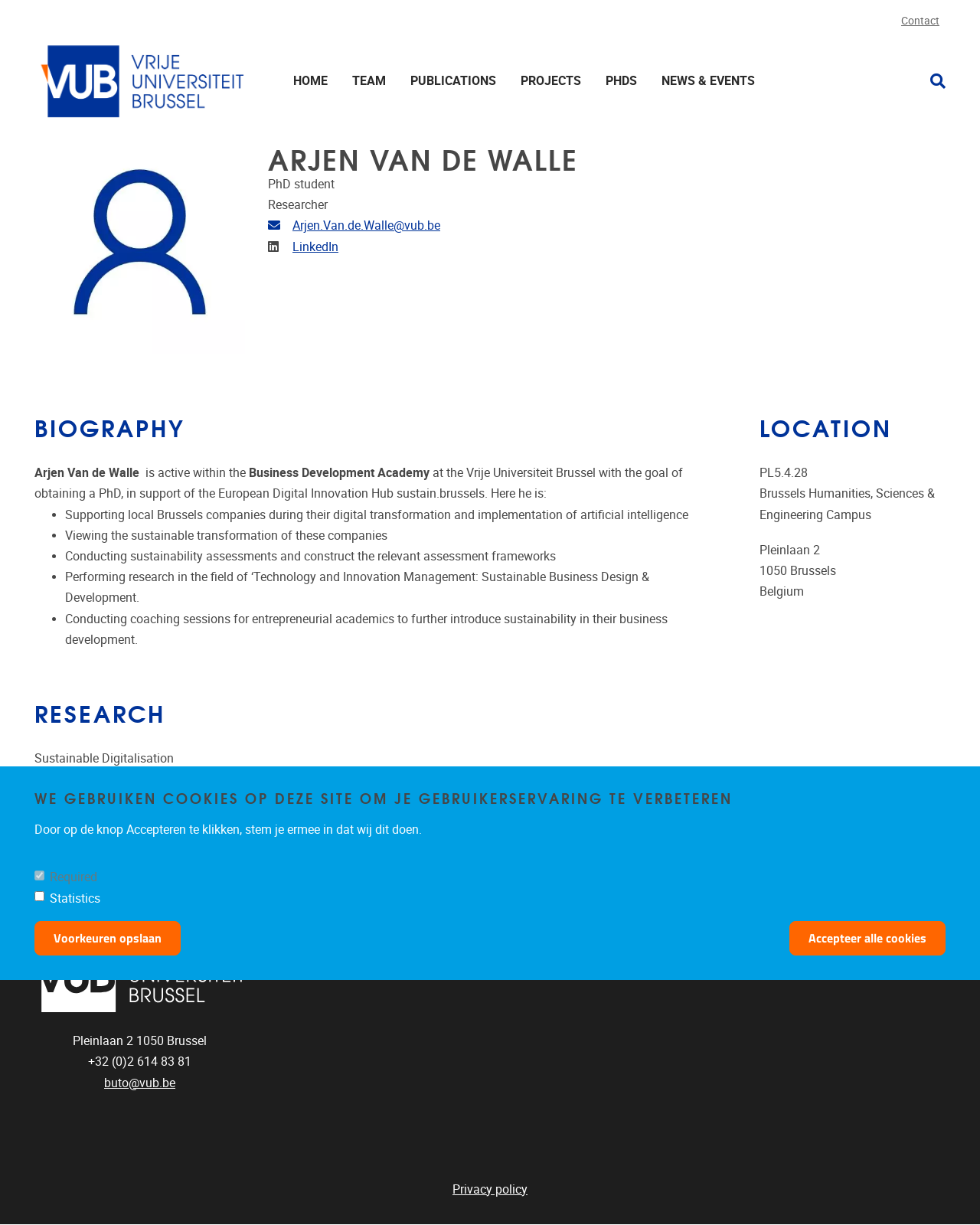Explain the contents of the webpage comprehensively.

This webpage is about Arjen Van de Walle, a PhD student and researcher at the Vrije Universiteit Brussel. At the top of the page, there is a banner with links to the site's main sections, including "HOME", "TEAM", "PUBLICATIONS", "PROJECTS", "PHDS", and "NEWS & EVENTS". On the top right, there is a search button.

Below the banner, there is a main section with a heading "ARJEN VAN DE WALLE" and a subheading "PhD student" and "Researcher". The researcher's email address and LinkedIn profile are also provided. 

The biography section is divided into two columns. The left column has a heading "BIOGRAPHY" and describes Arjen Van de Walle's research focus, including supporting local Brussels companies during their digital transformation, viewing the sustainable transformation of these companies, conducting sustainability assessments, and performing research in the field of Technology and Innovation Management.

The right column has a heading "LOCATION" and provides the researcher's location, including the building and campus address, postal code, and city.

Further down the page, there is a section with headings "RESEARCH" and "Sustainable Digitalisation", "Sustainable Innovation", and "Sustainable Business Models".

At the bottom of the page, there is a footer section with links to the VUB logo, contact information, and a privacy policy. There is also a cookie policy alert dialog with options to accept or customize cookies.